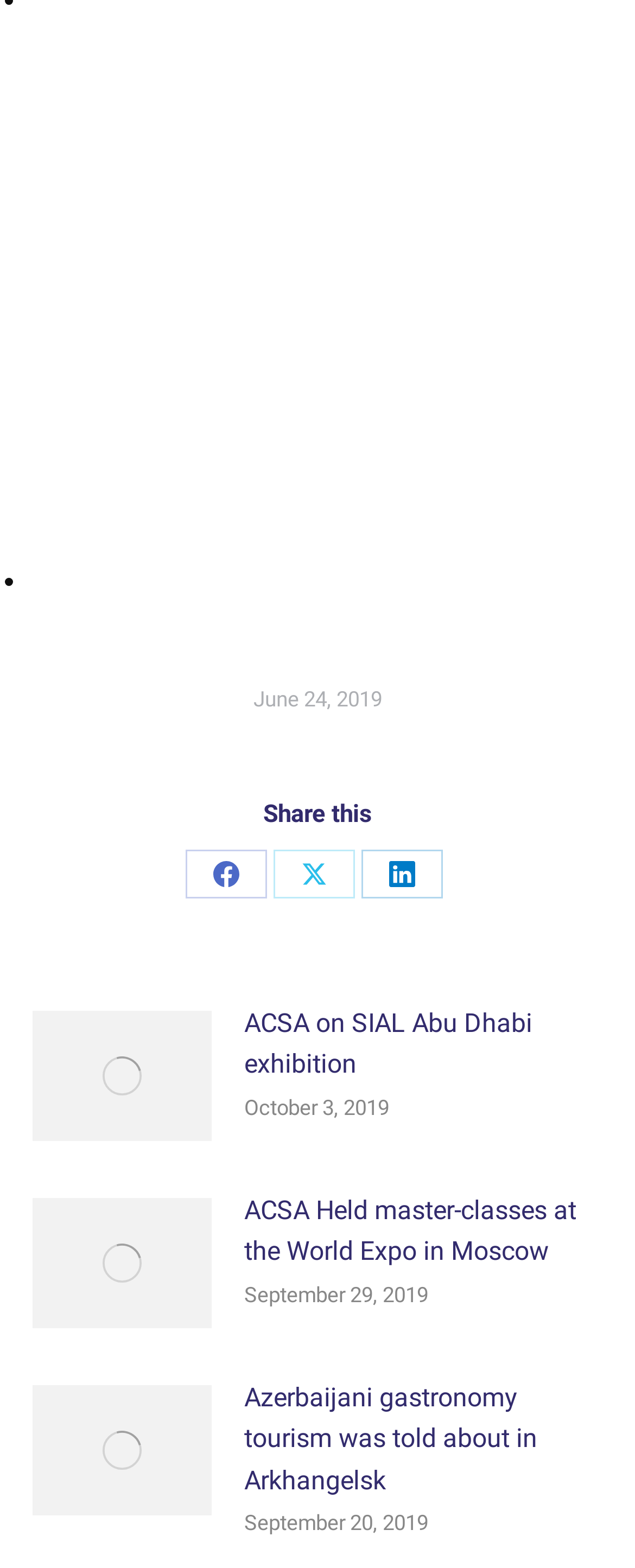Please identify the bounding box coordinates of the clickable element to fulfill the following instruction: "Share on LinkedIn". The coordinates should be four float numbers between 0 and 1, i.e., [left, top, right, bottom].

[0.569, 0.542, 0.697, 0.573]